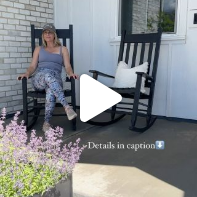Using the information shown in the image, answer the question with as much detail as possible: What is the woman's outfit style?

The caption describes the woman's outfit as casual yet chic, indicating that her attire is a combination of relaxed and stylish elements.